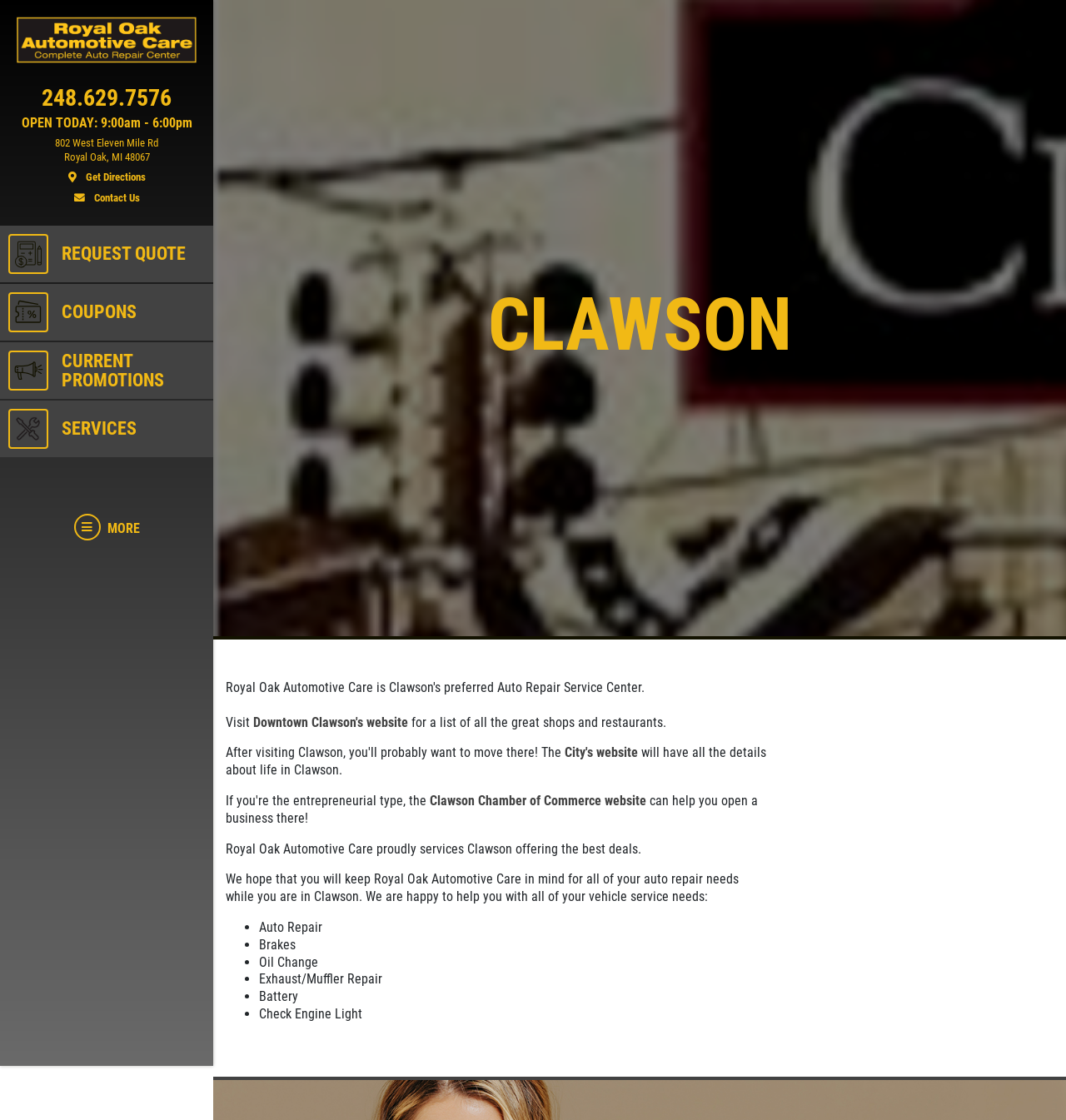Locate the bounding box coordinates of the element's region that should be clicked to carry out the following instruction: "Click the logo". The coordinates need to be four float numbers between 0 and 1, i.e., [left, top, right, bottom].

[0.012, 0.012, 0.188, 0.06]